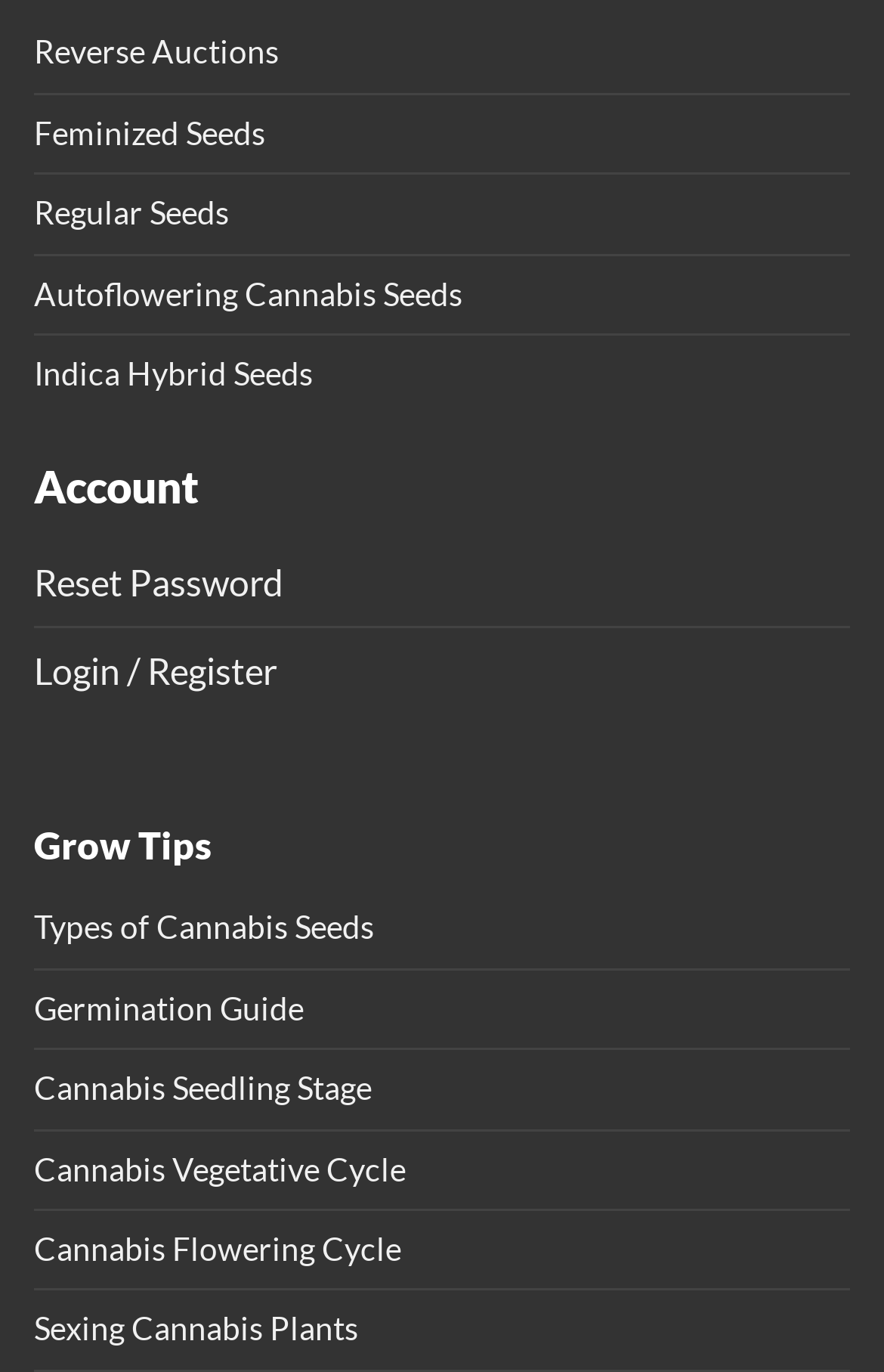How many links are under Grow Tips?
Using the information from the image, give a concise answer in one word or a short phrase.

5